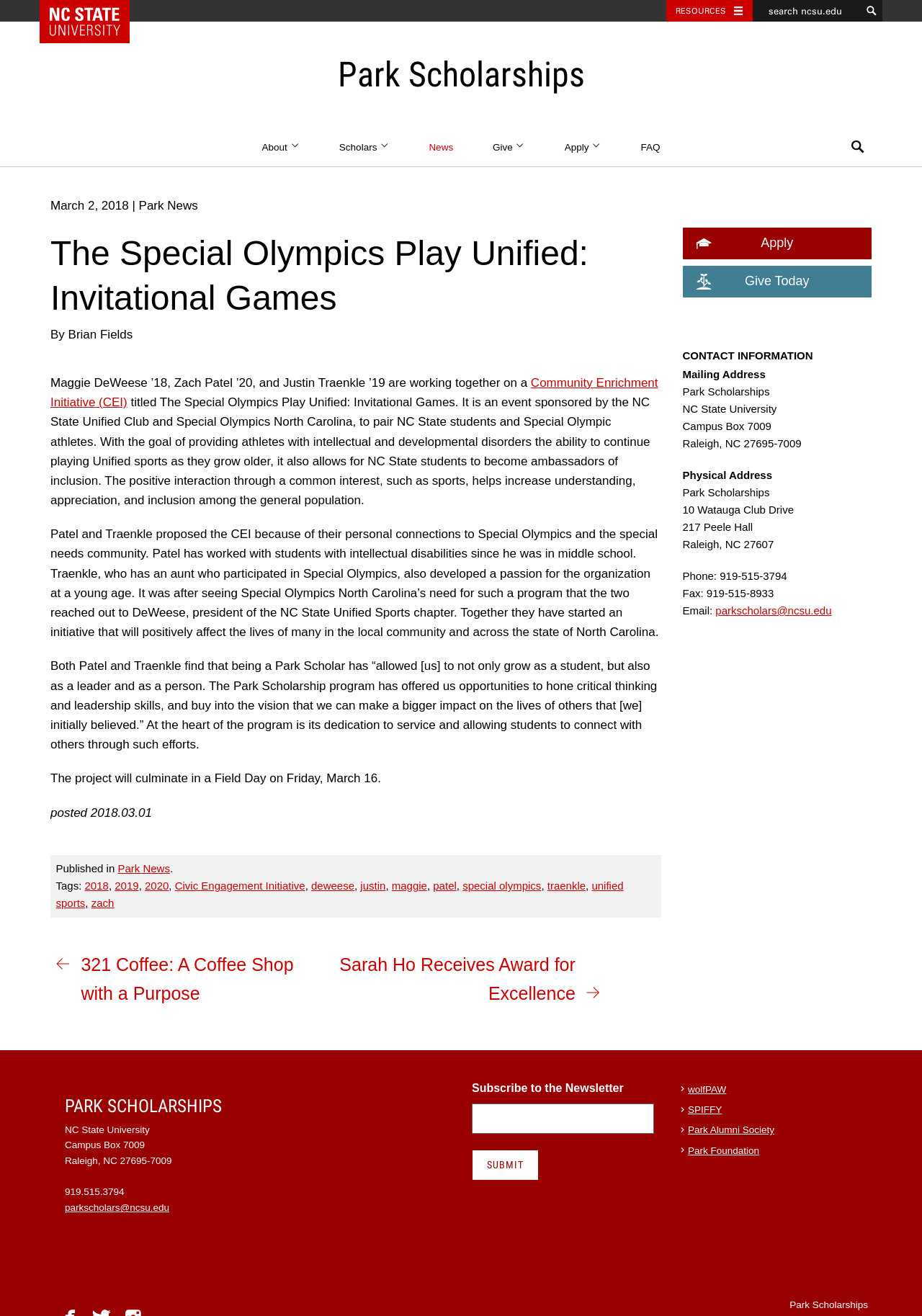What is the goal of the Community Enrichment Initiative (CEI)?
Based on the image, provide a one-word or brief-phrase response.

To provide athletes with intellectual and developmental disorders the ability to continue playing Unified sports